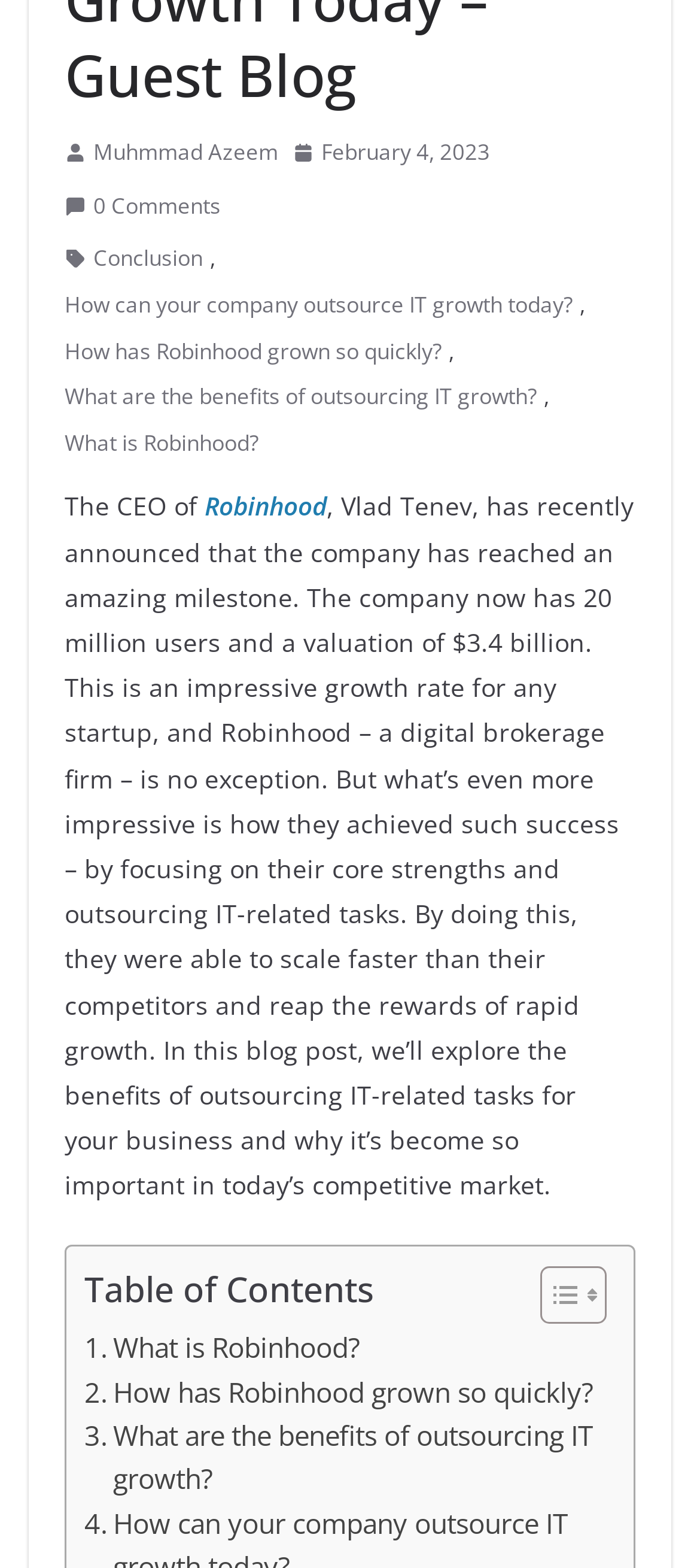Answer the following query concisely with a single word or phrase:
What is the topic of the article?

Outsourcing IT growth